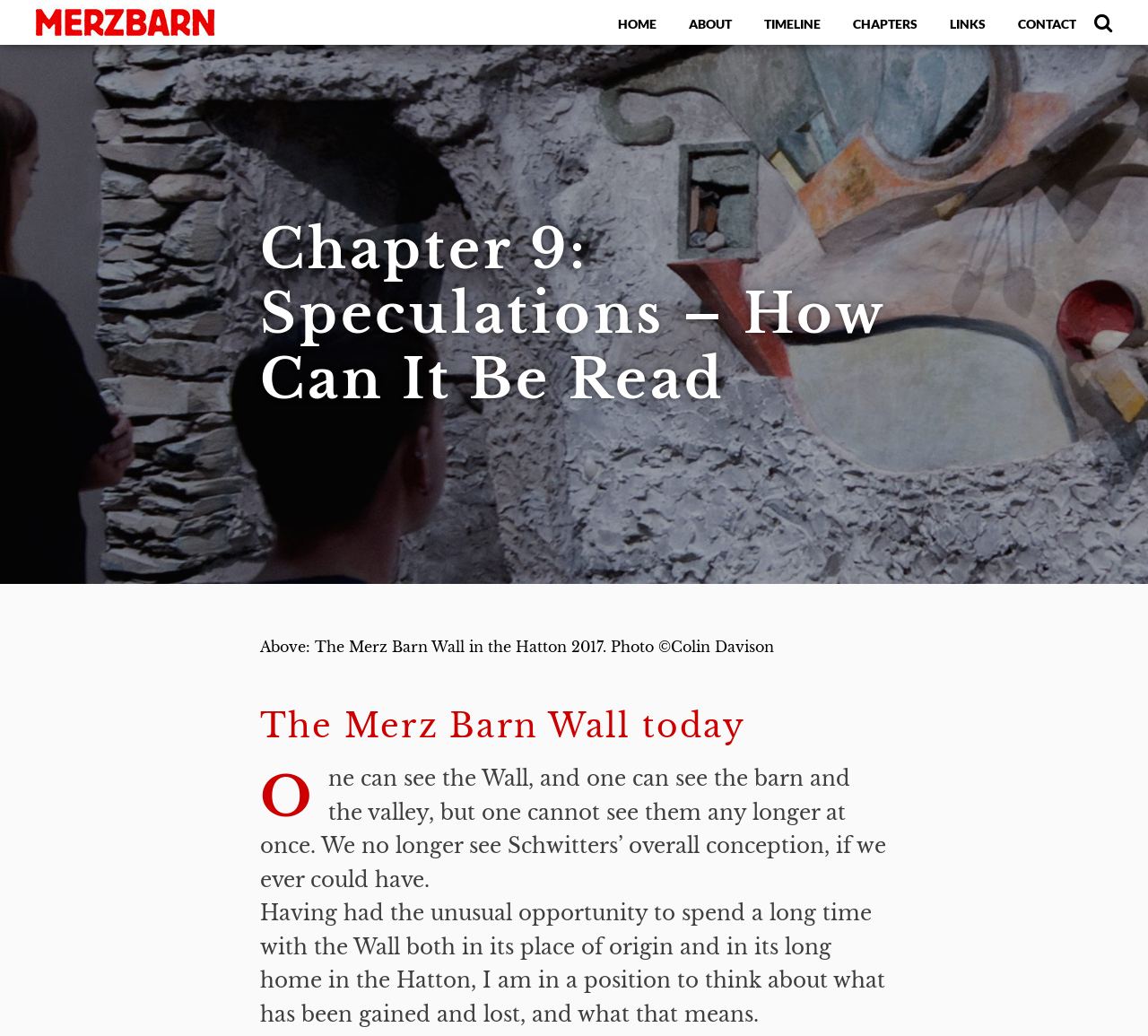Give a concise answer using one word or a phrase to the following question:
What is the purpose of the progress bar at the top?

Unknown